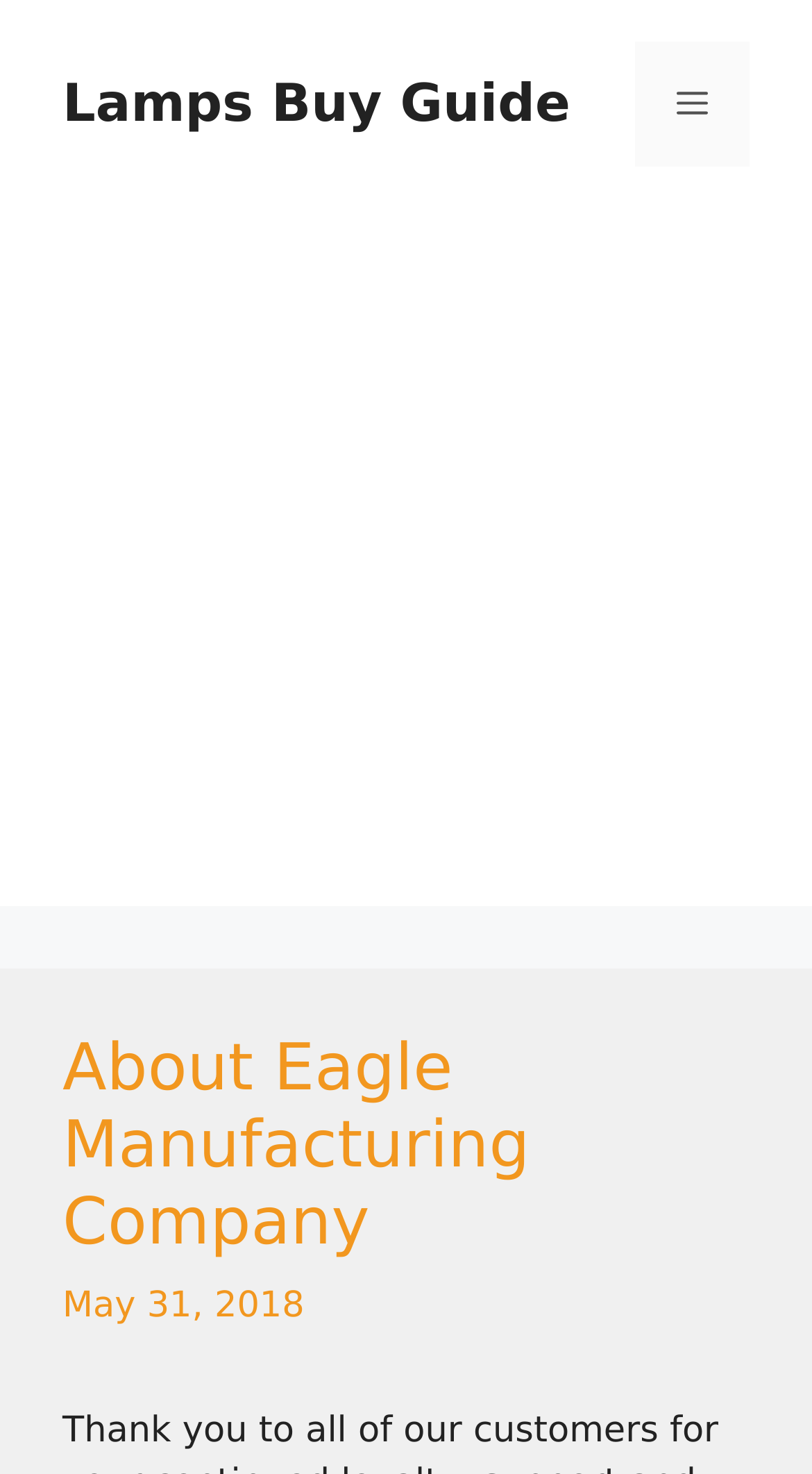Show the bounding box coordinates for the HTML element described as: "Lamps Buy Guide".

[0.077, 0.049, 0.702, 0.09]